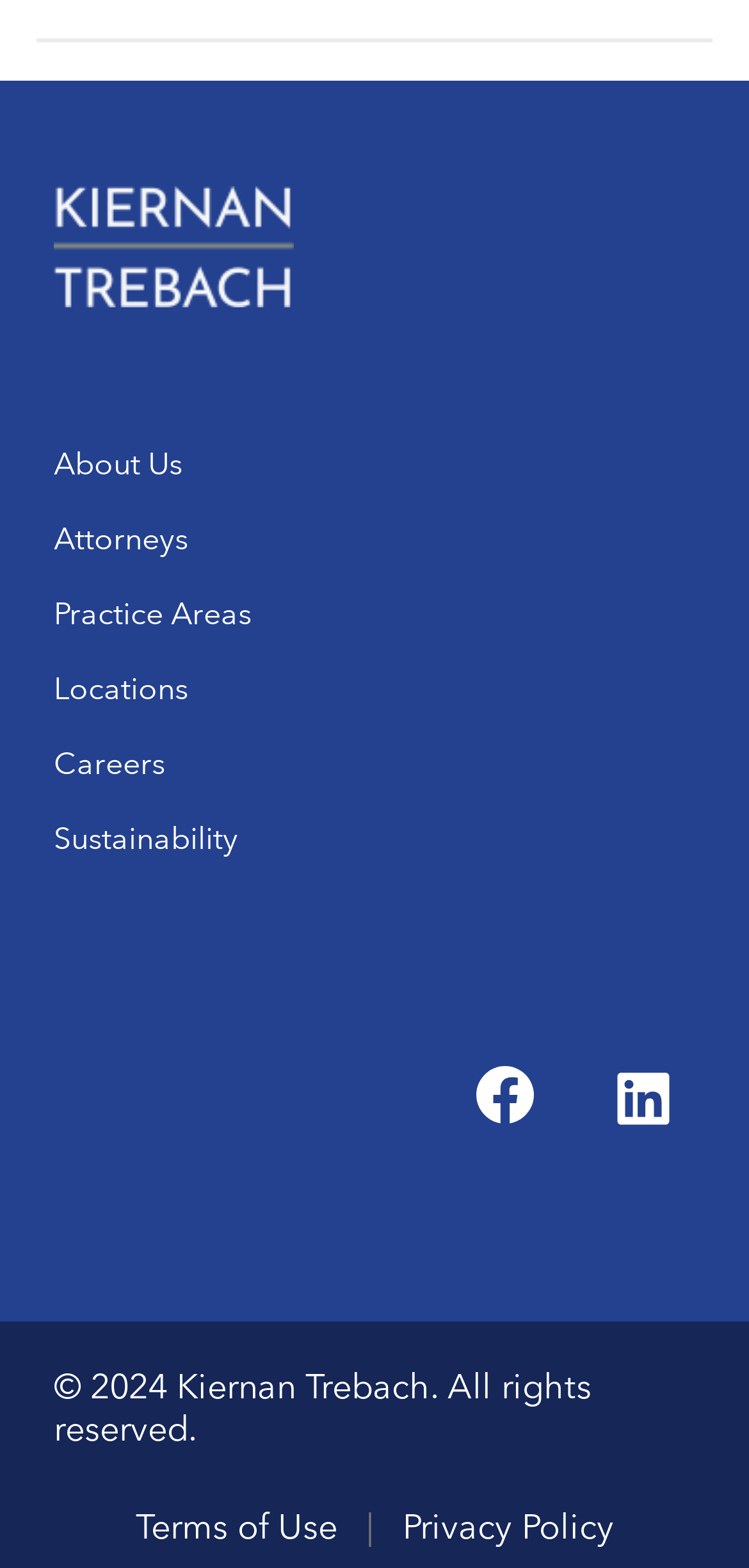Locate the bounding box coordinates of the clickable region to complete the following instruction: "Read Terms of Use."

[0.181, 0.955, 0.45, 0.993]